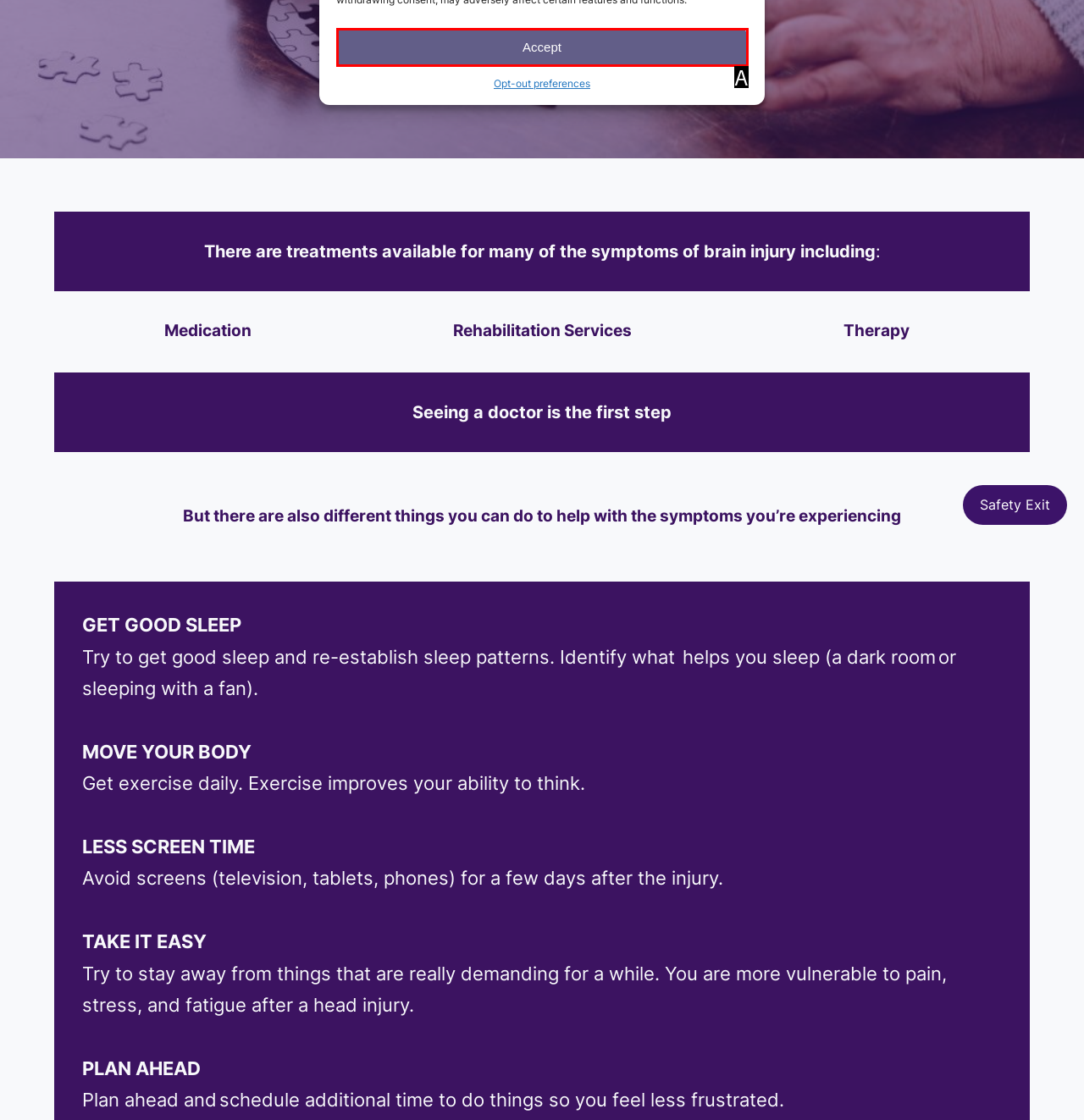Using the description: Accept, find the HTML element that matches it. Answer with the letter of the chosen option.

A